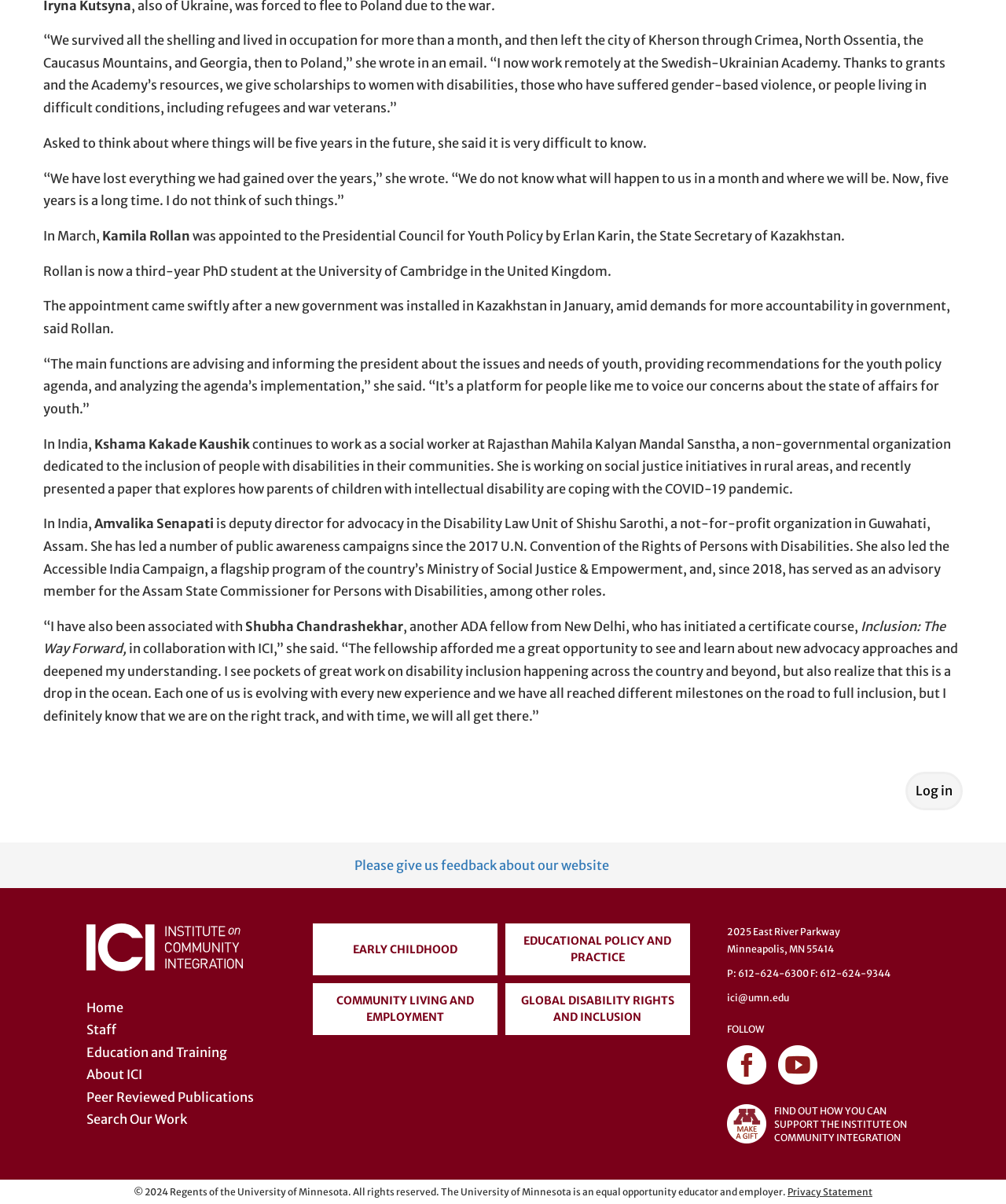What is the name of the certificate course initiated by Shubha Chandrashekhar?
Using the image as a reference, give a one-word or short phrase answer.

Inclusion: The Way Forward